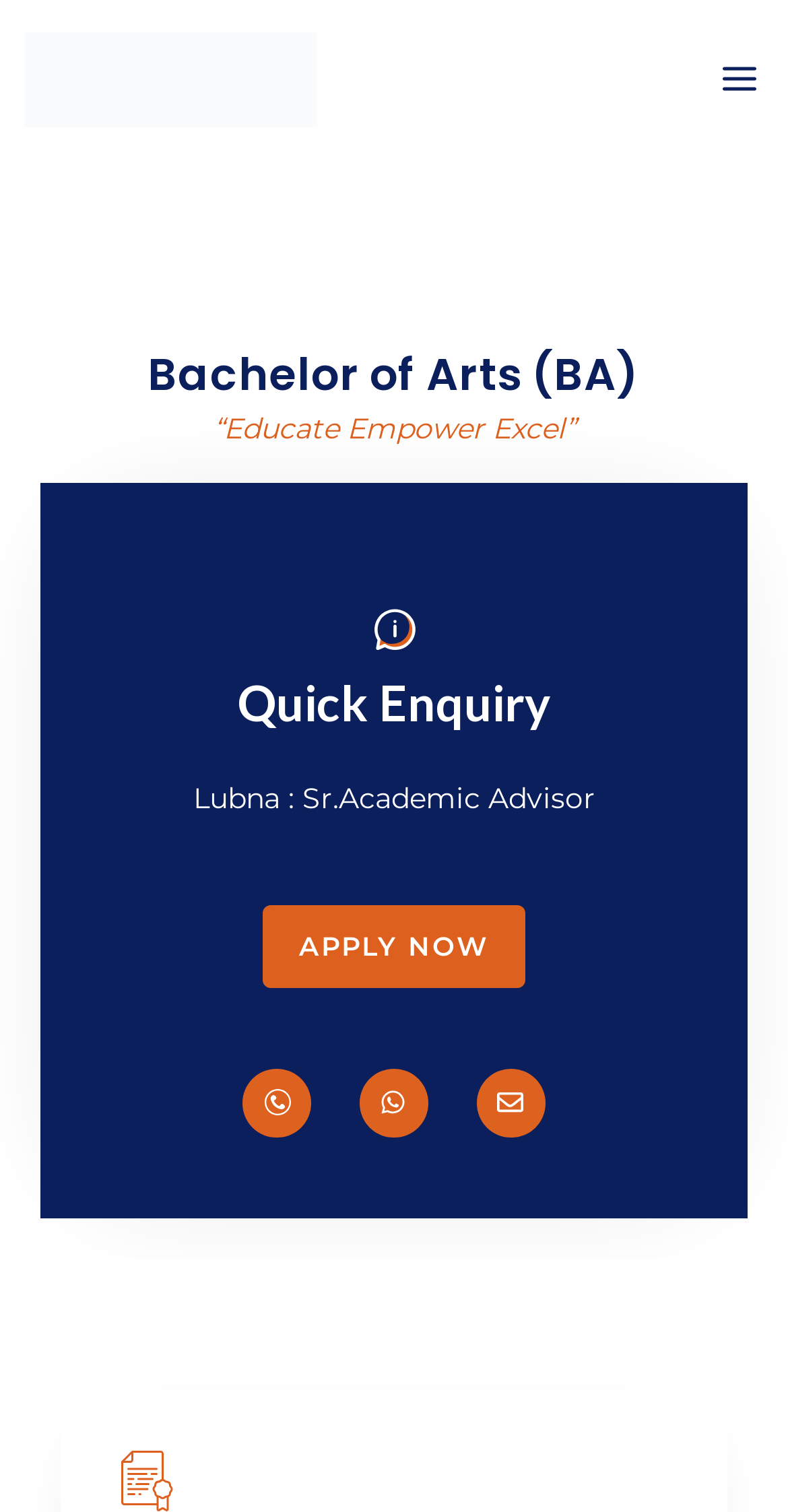Find the coordinates for the bounding box of the element with this description: "One-Click BOM Function:".

None